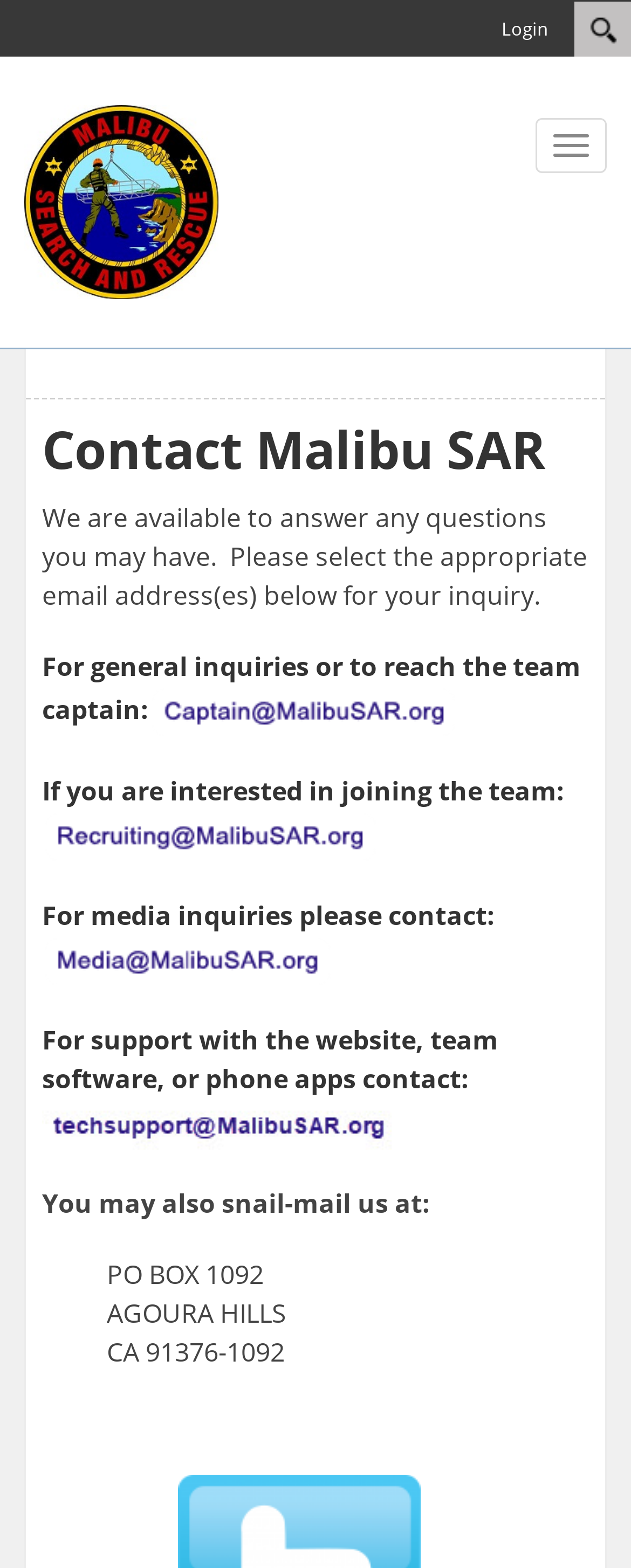Find the bounding box coordinates for the area that must be clicked to perform this action: "Toggle navigation".

[0.849, 0.075, 0.962, 0.11]